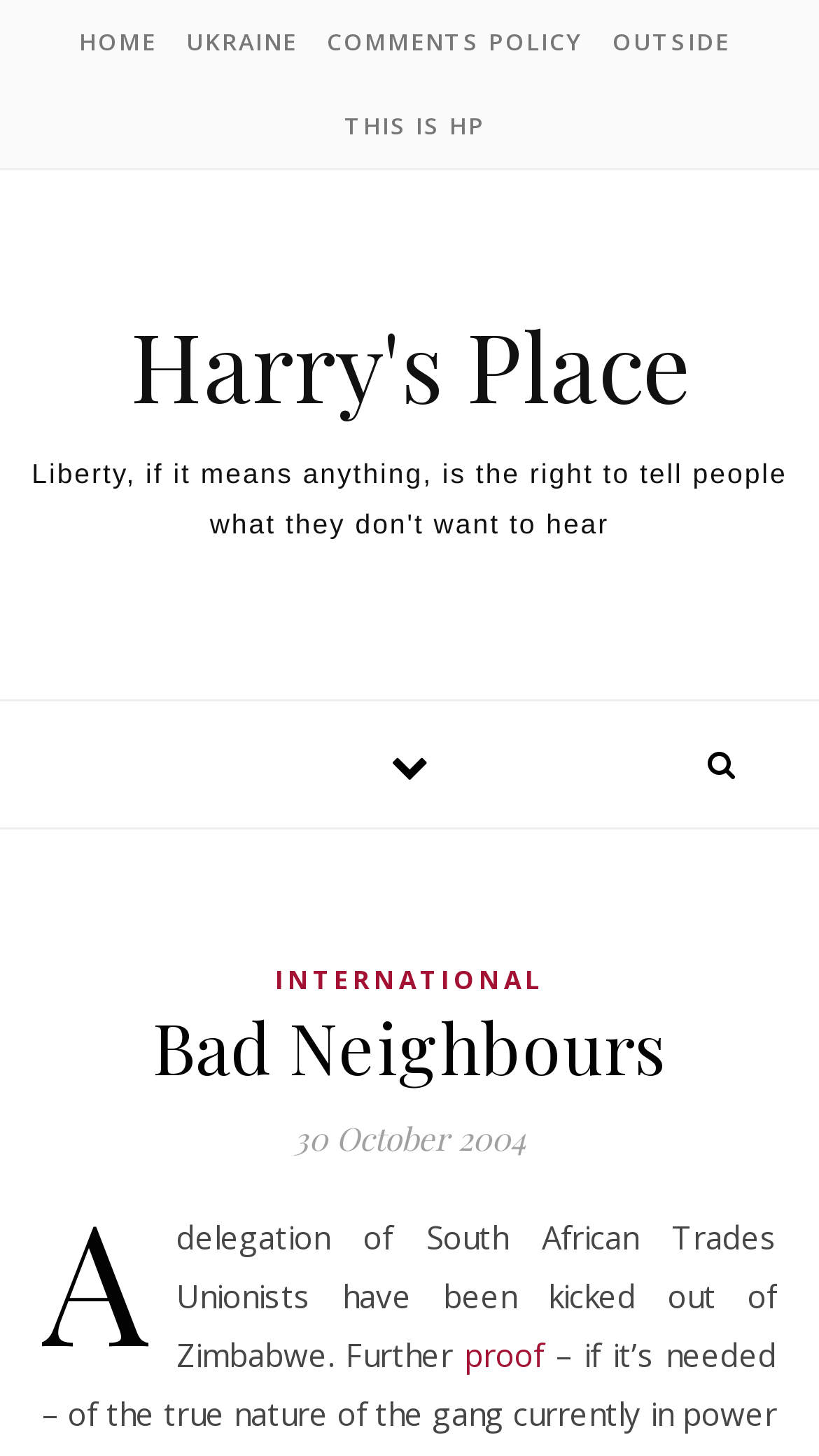What is the topic of the article?
Please give a detailed answer to the question using the information shown in the image.

I inferred the topic of the article by reading the StaticText element 'A delegation of South African Trades Unionists have been kicked out of Zimbabwe...' with bounding box coordinates [0.051, 0.799, 0.949, 0.953] which is the main content of the webpage.